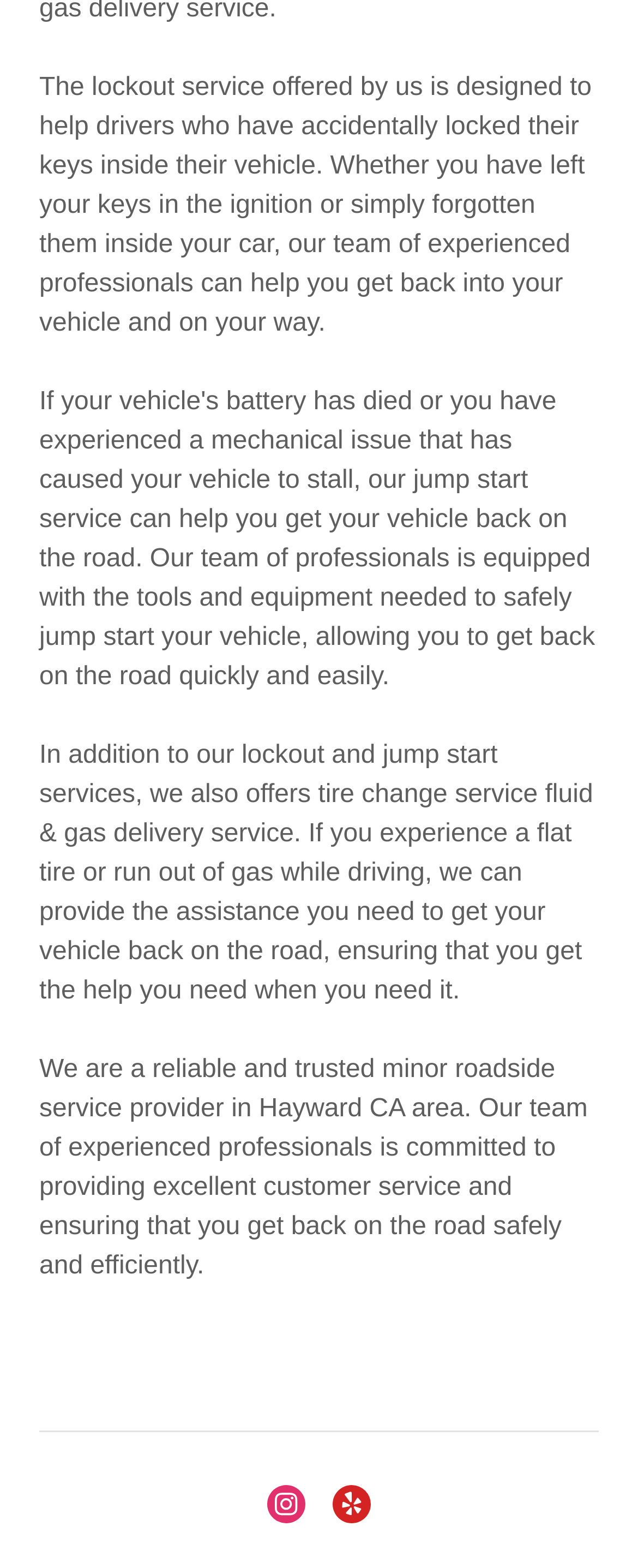What area does the company serve?
Refer to the image and provide a one-word or short phrase answer.

Hayward CA